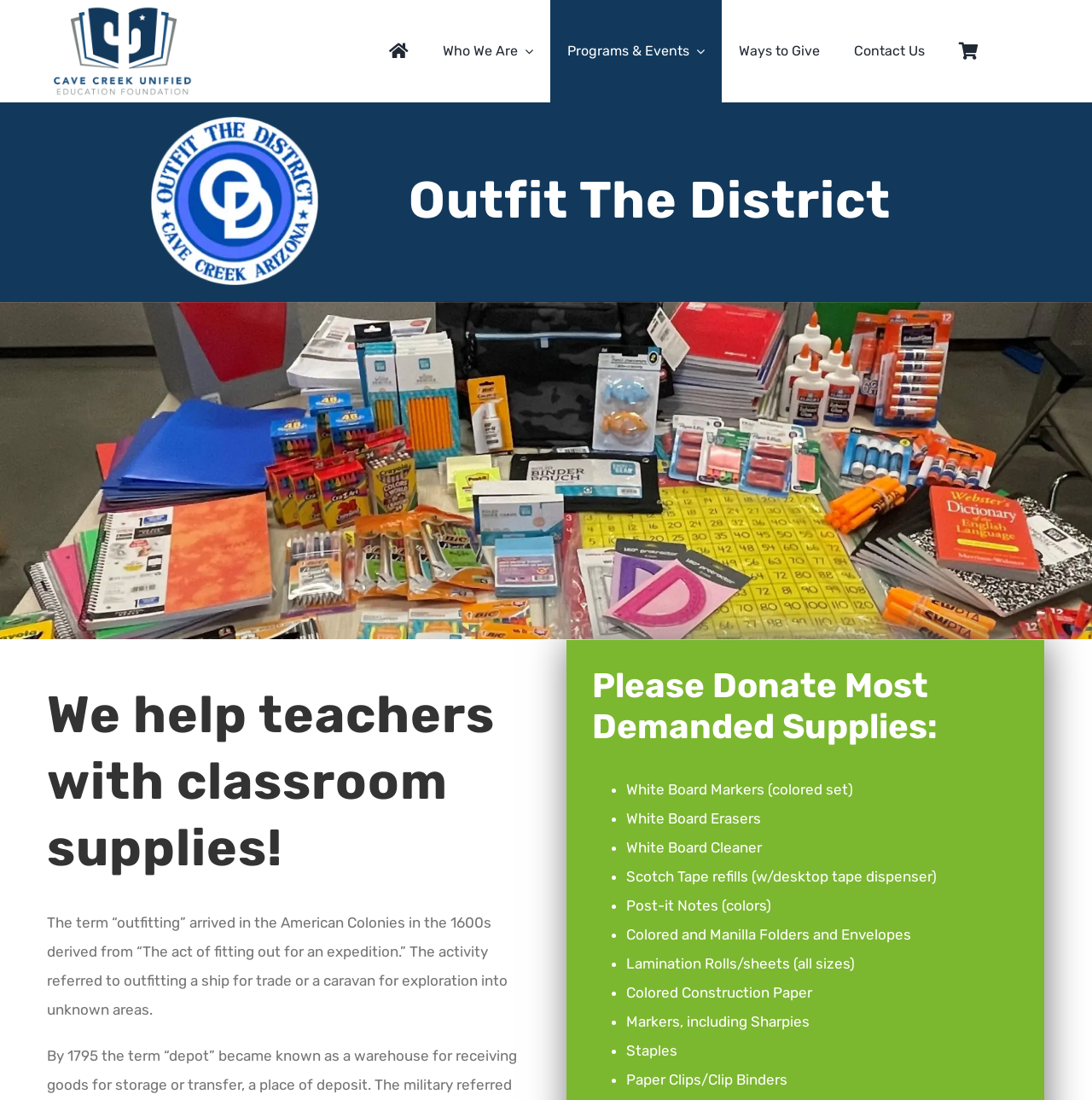Locate and generate the text content of the webpage's heading.

Outfit The District